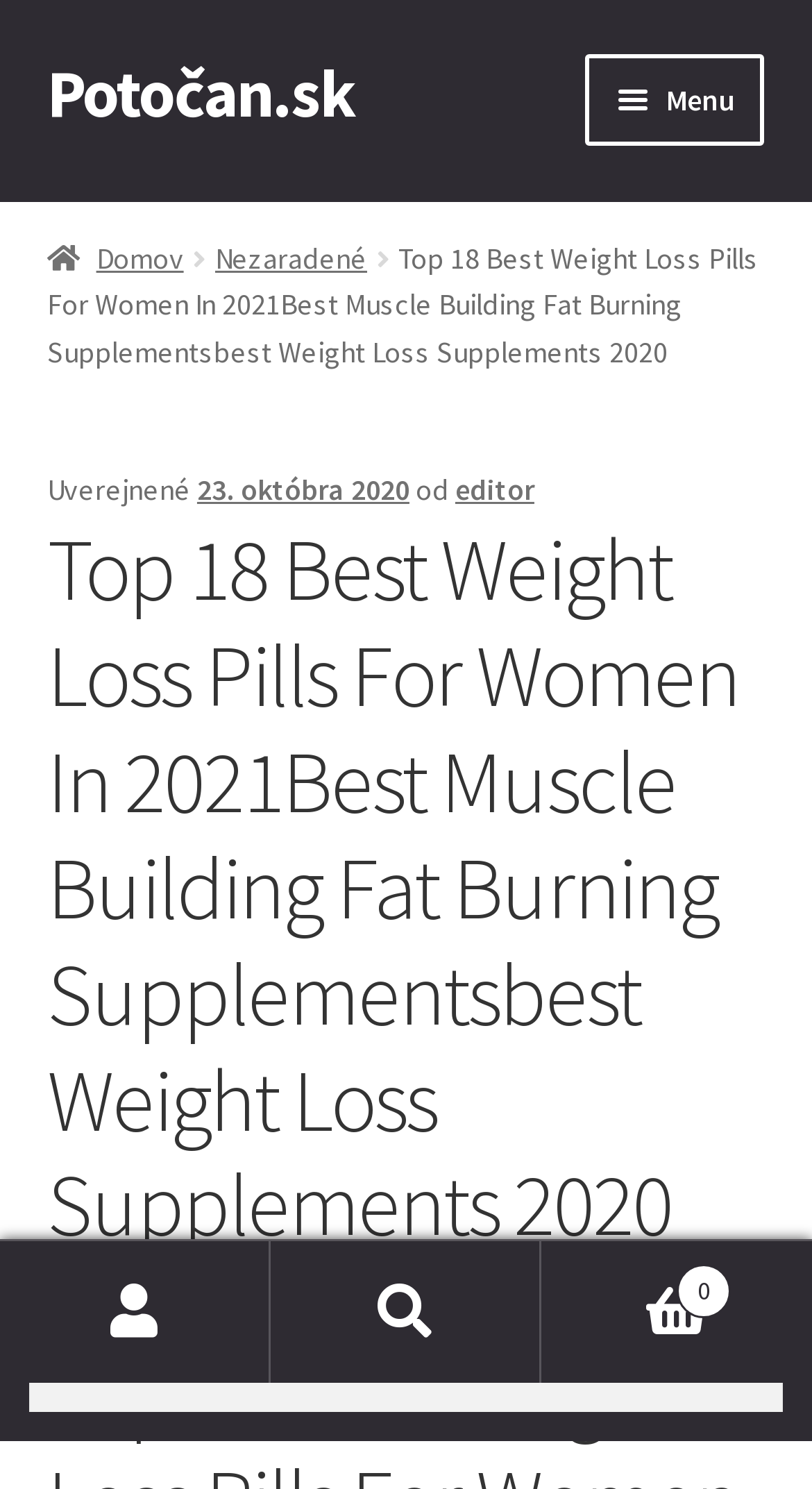Please mark the bounding box coordinates of the area that should be clicked to carry out the instruction: "Go to site navigation".

[0.722, 0.036, 0.942, 0.098]